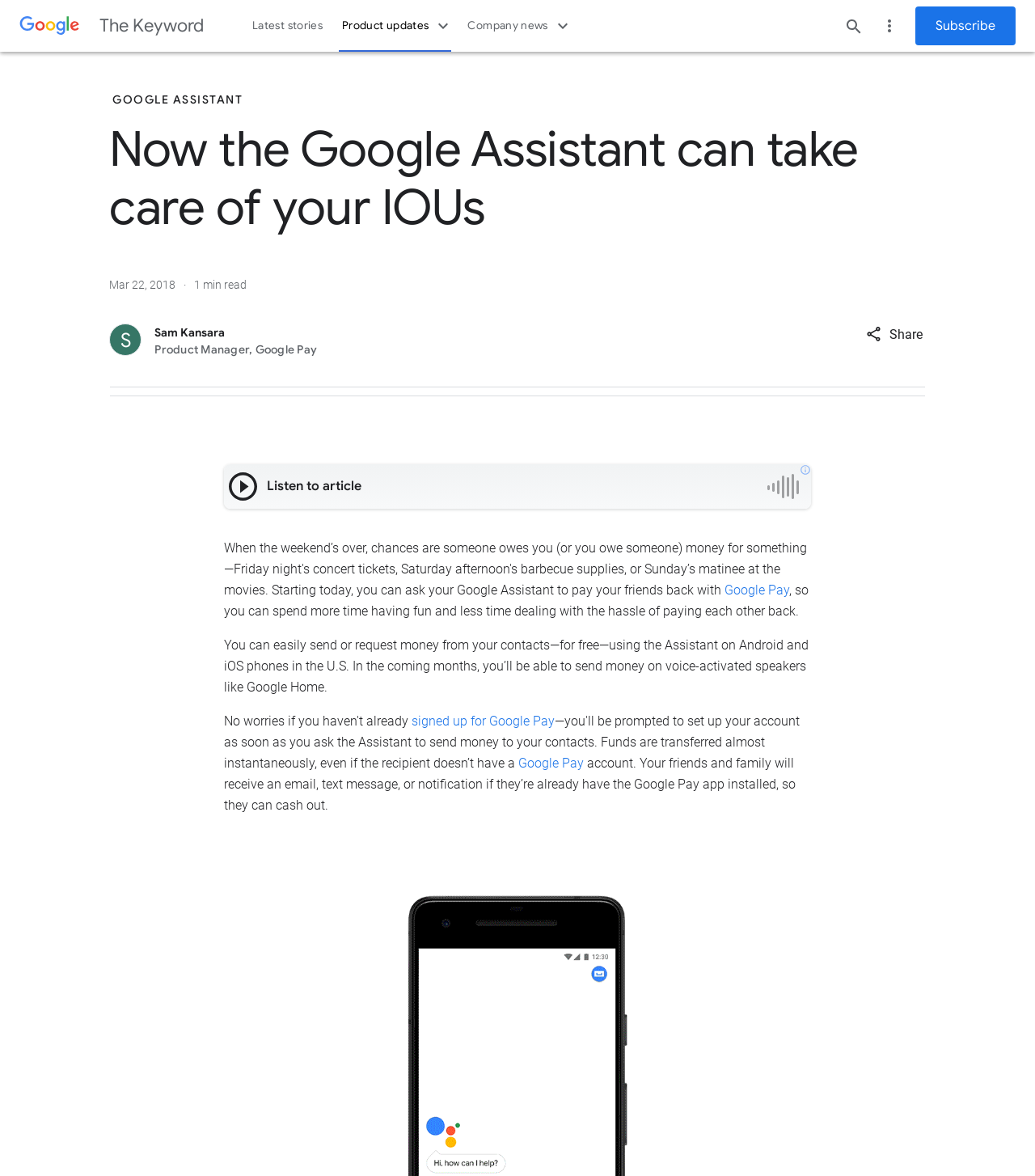Determine the coordinates of the bounding box that should be clicked to complete the instruction: "Share the article". The coordinates should be represented by four float numbers between 0 and 1: [left, top, right, bottom].

[0.833, 0.269, 0.894, 0.299]